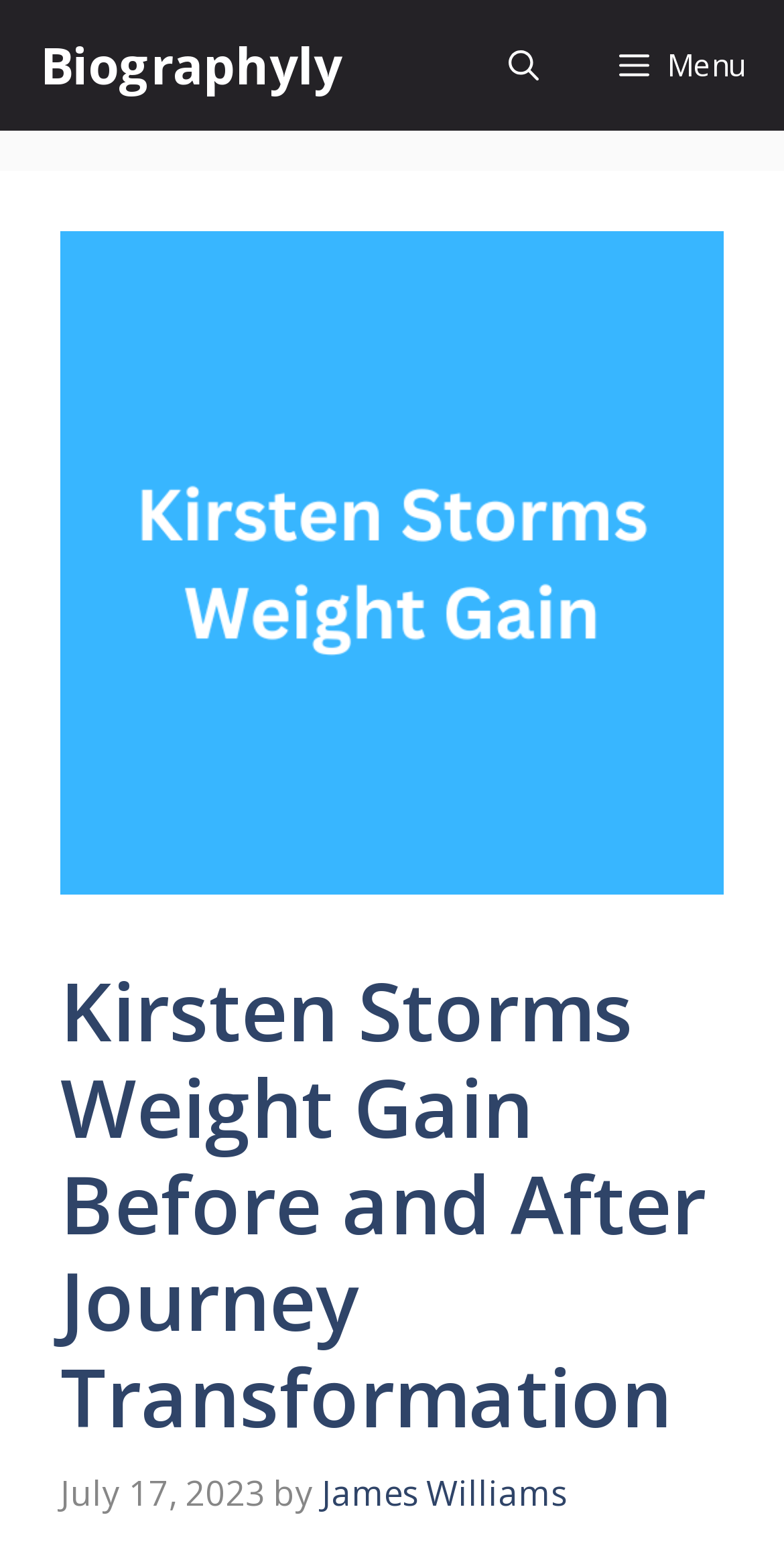Provide a brief response in the form of a single word or phrase:
What is the date of the article?

July 17, 2023